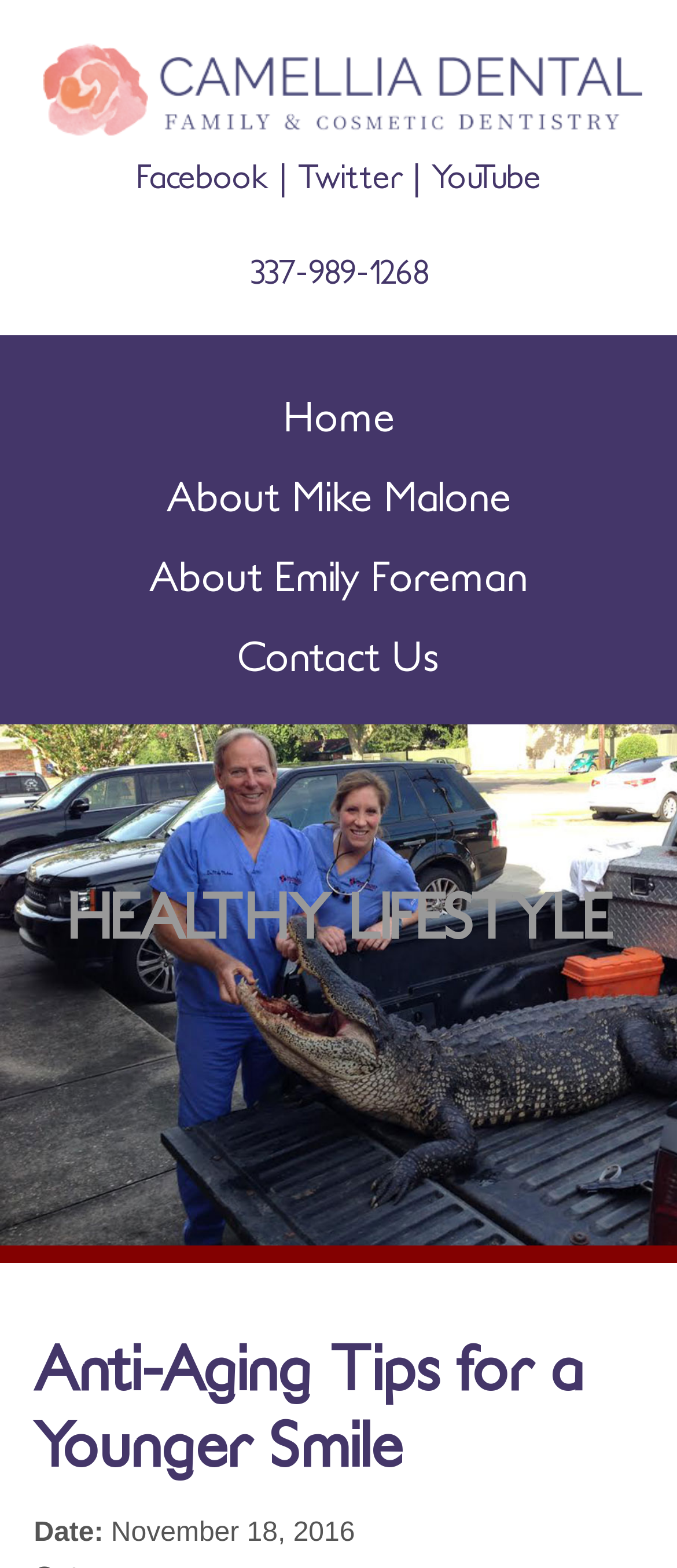Summarize the webpage with a detailed and informative caption.

This webpage is about anti-aging tips for a younger smile. At the top left corner, there is a logo of Camellia DDS. To the right of the logo, there are social media links, including Facebook, Twitter, and YouTube, separated by vertical lines. Below the social media links, there is a phone number, 337-989-1268.

The main navigation menu is located below the phone number, with links to "Home", "About Mike Malone", "About Emily Foreman", and "Contact Us". 

The main content of the webpage is divided into two sections. The first section is headed by "HEALTHY LIFESTYLE" and takes up the full width of the page. The second section is headed by "Anti-Aging Tips for a Younger Smile" and is located below the first section. This section has a link with the same title and a date, "November 18, 2016", at the bottom.